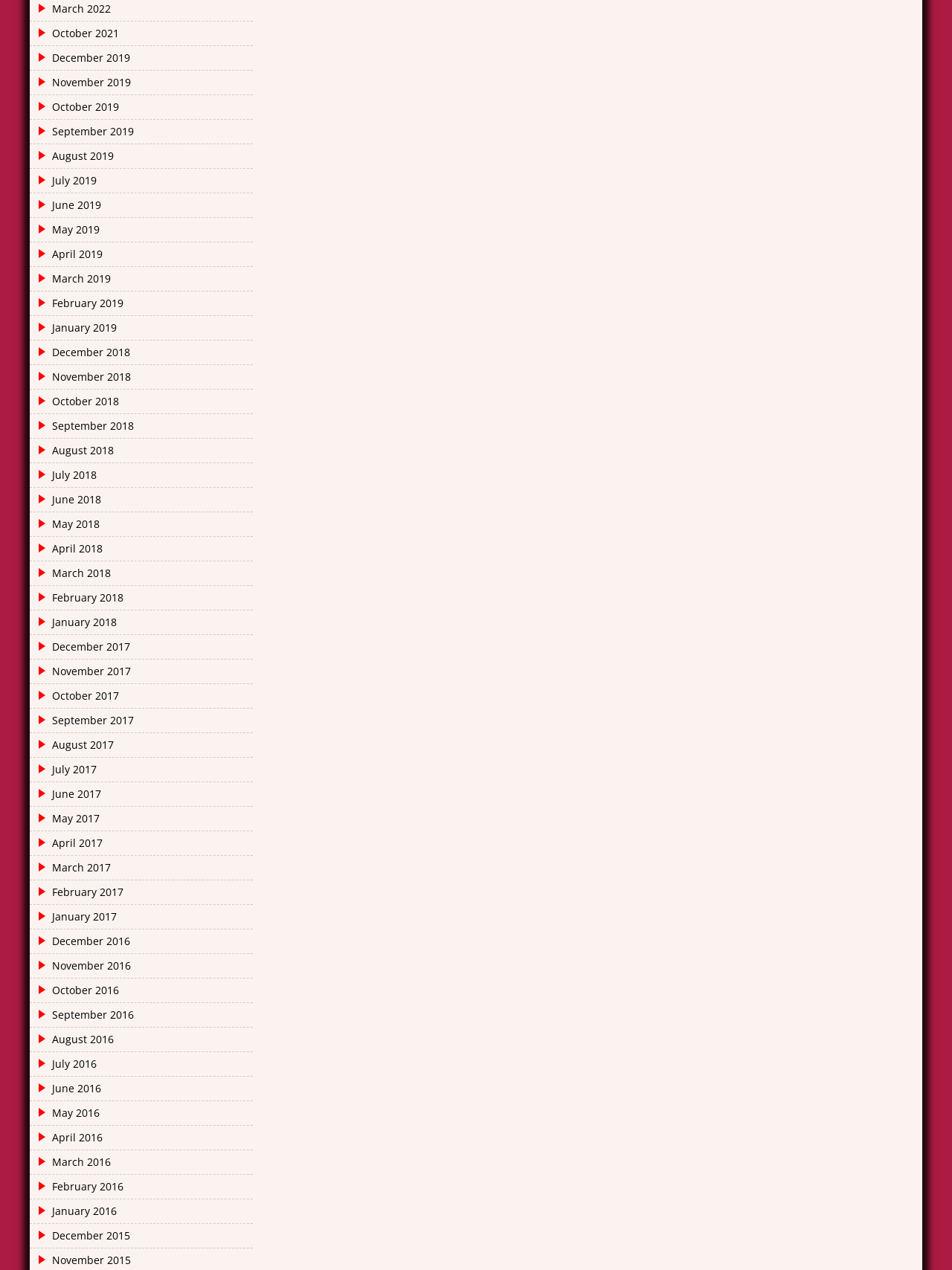What is the earliest month listed?
Based on the image, respond with a single word or phrase.

December 2015